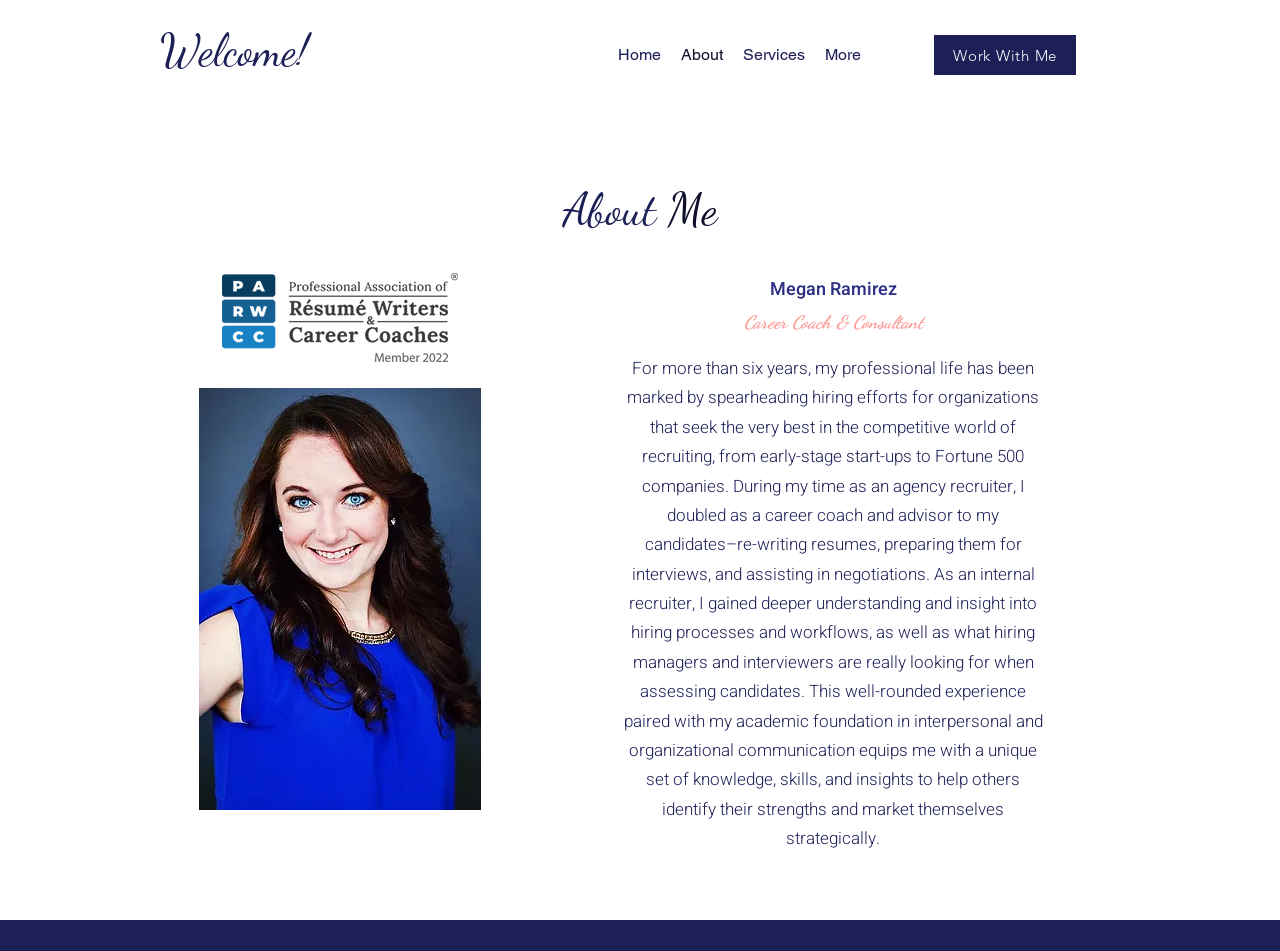What is the name of the person on the webpage?
Examine the image closely and answer the question with as much detail as possible.

The name of the person is mentioned in the text as 'Megan Ramirez', and it is also visible in the image.